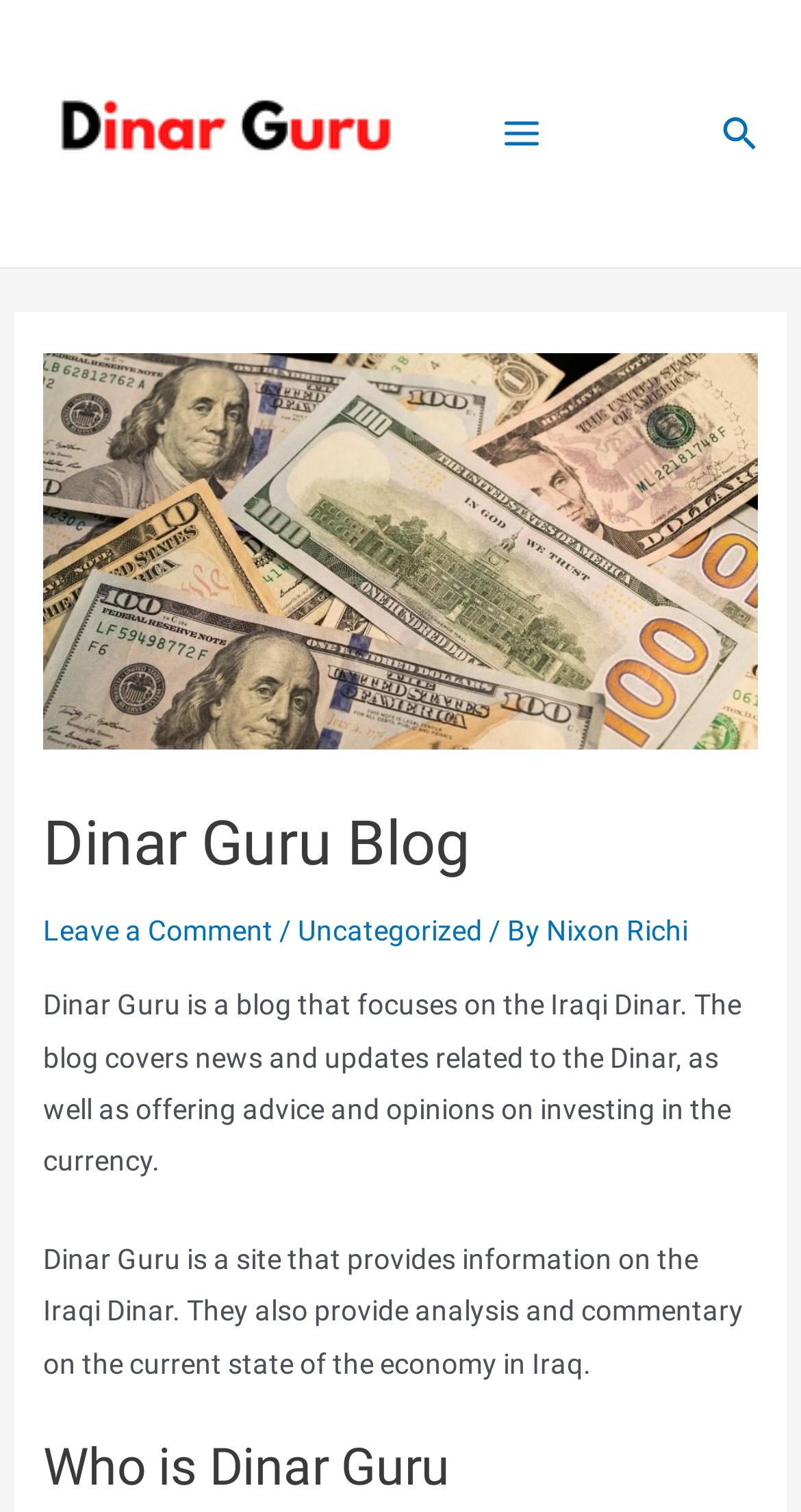Locate the UI element described by Main Menu and provide its bounding box coordinates. Use the format (top-left x, top-left y, bottom-right x, bottom-right y) with all values as floating point numbers between 0 and 1.

[0.599, 0.061, 0.703, 0.116]